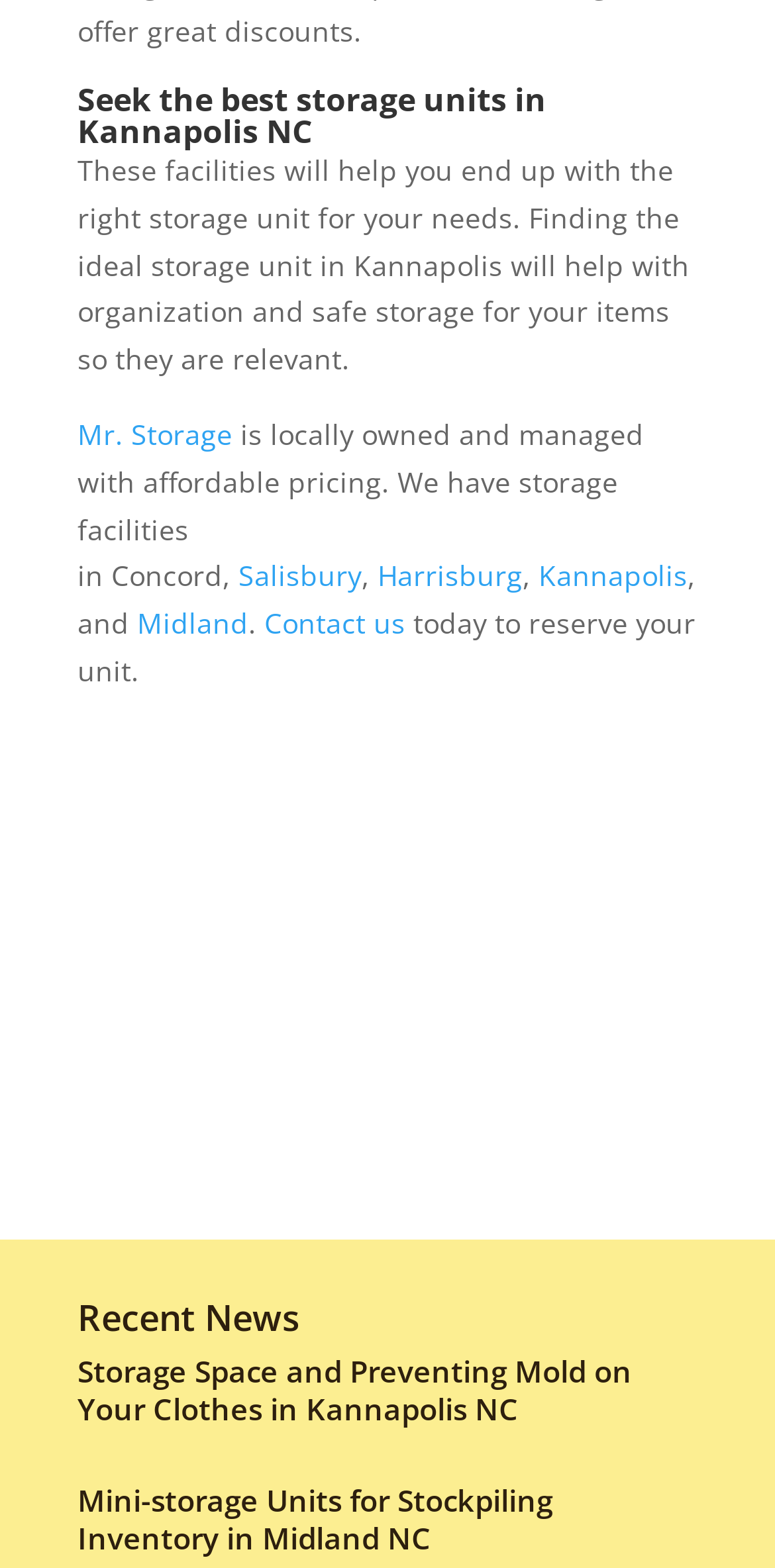Give a one-word or phrase response to the following question: What is the name of another article on the webpage?

Mini-storage Units for Stockpiling Inventory